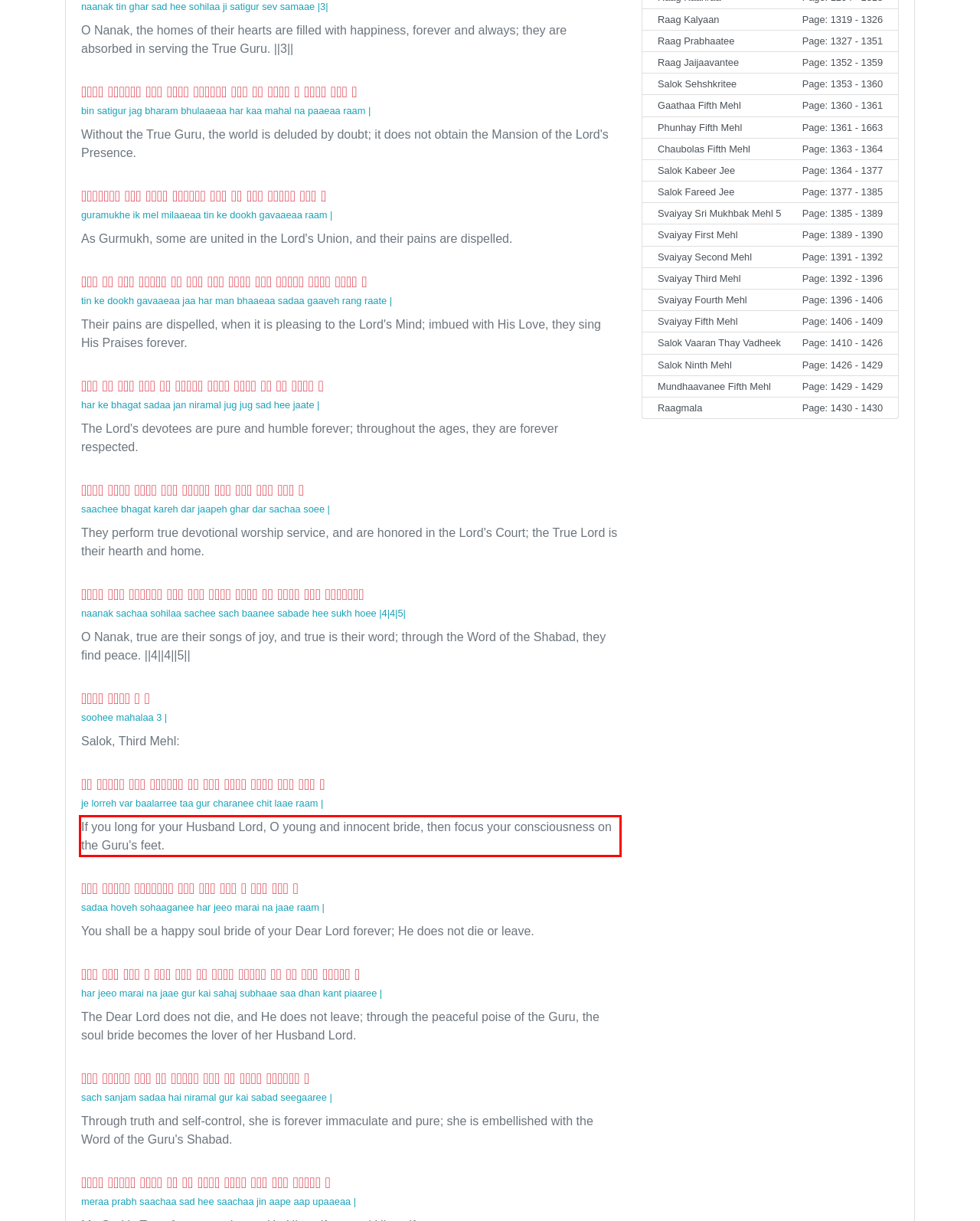You have a screenshot of a webpage with a red bounding box. Use OCR to generate the text contained within this red rectangle.

If you long for your Husband Lord, O young and innocent bride, then focus your consciousness on the Guru's feet.